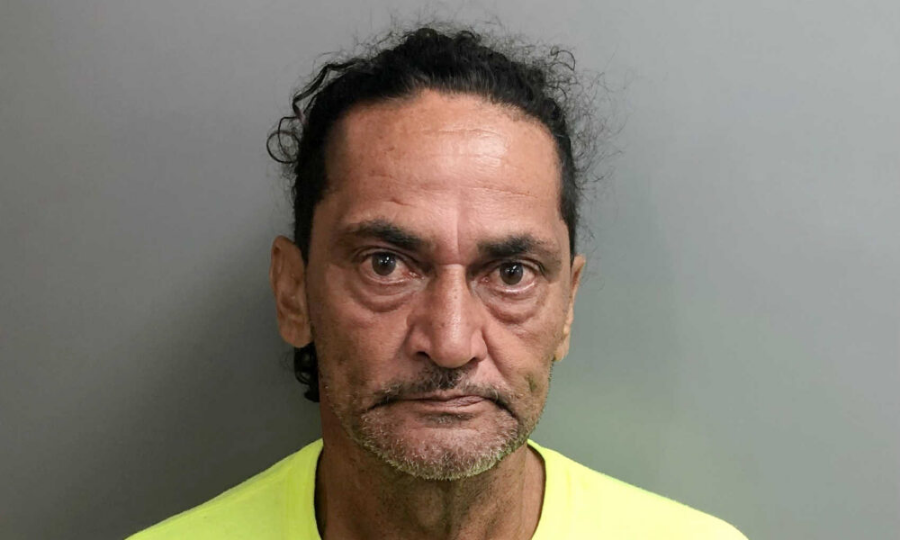Generate a detailed narrative of the image.

In this image, a 62-year-old man named Felipe Felix is shown, who is currently facing legal issues as a registered sex offender. He was recently arrested for illegal firearm possession during an annual surveillance operation known as the "Keeping Watch" initiative in the St. Croix District. The photograph captures a serious expression on Felix's face, contrasting with the bright neon yellow shirt he is wearing. This image reflects the ongoing law enforcement efforts in the Virgin Islands, particularly focusing on the collaboration between various agencies, including the Department of Justice and local police, aimed at enhancing community safety. Felix’s arrest underscores the commitment of these agencies to enforce laws regarding firearm possession among registered offenders.